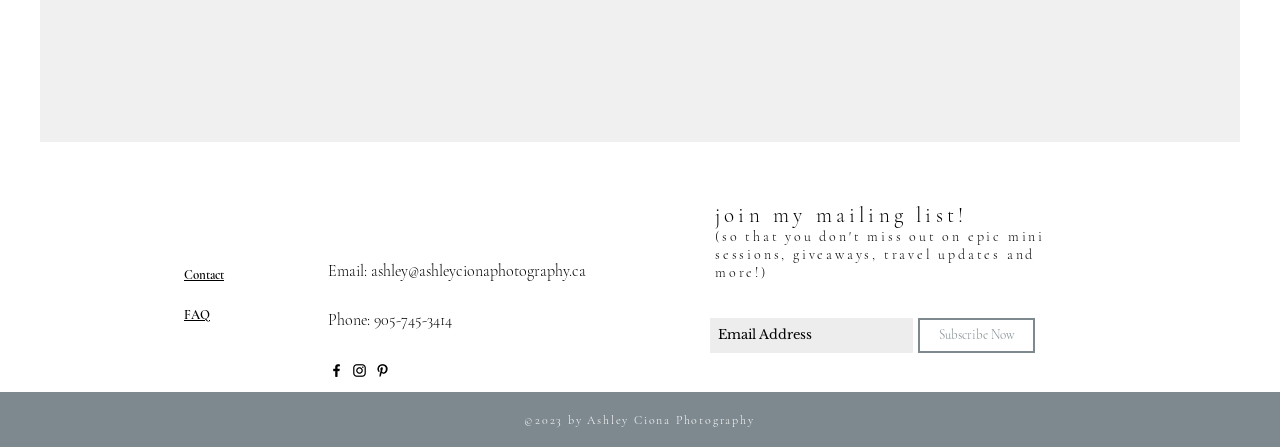What is the photographer's email address?
Examine the webpage screenshot and provide an in-depth answer to the question.

The photographer's email address can be found in the contact information section, where it is listed as 'ashley@ashleycionaphotography.ca'.